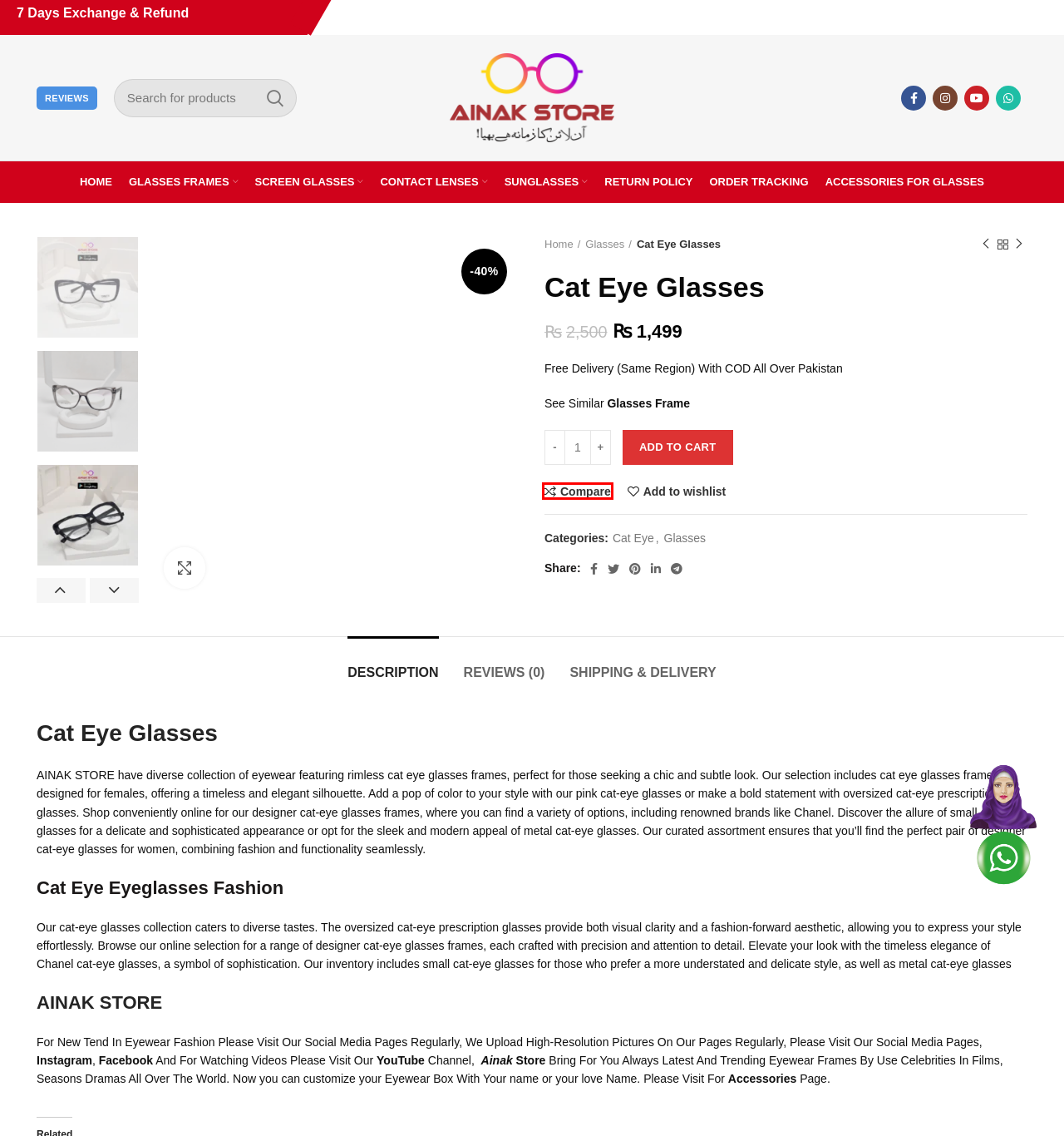Analyze the given webpage screenshot and identify the UI element within the red bounding box. Select the webpage description that best matches what you expect the new webpage to look like after clicking the element. Here are the candidates:
A. Stylish Frames for All Face Shapes (Cat Eye, Aviator & More)
B. Order Tracking – Ainak Store
C. Compare – Ainak Store
D. Sun Glasses – Ainak Store
E. Return Policy – Ainak Store
F. Accessories For Glasses Archives – Ainak Store
G. Cat Eye Glasses – Ainak Store
H. Glasses – Ainak Store

C